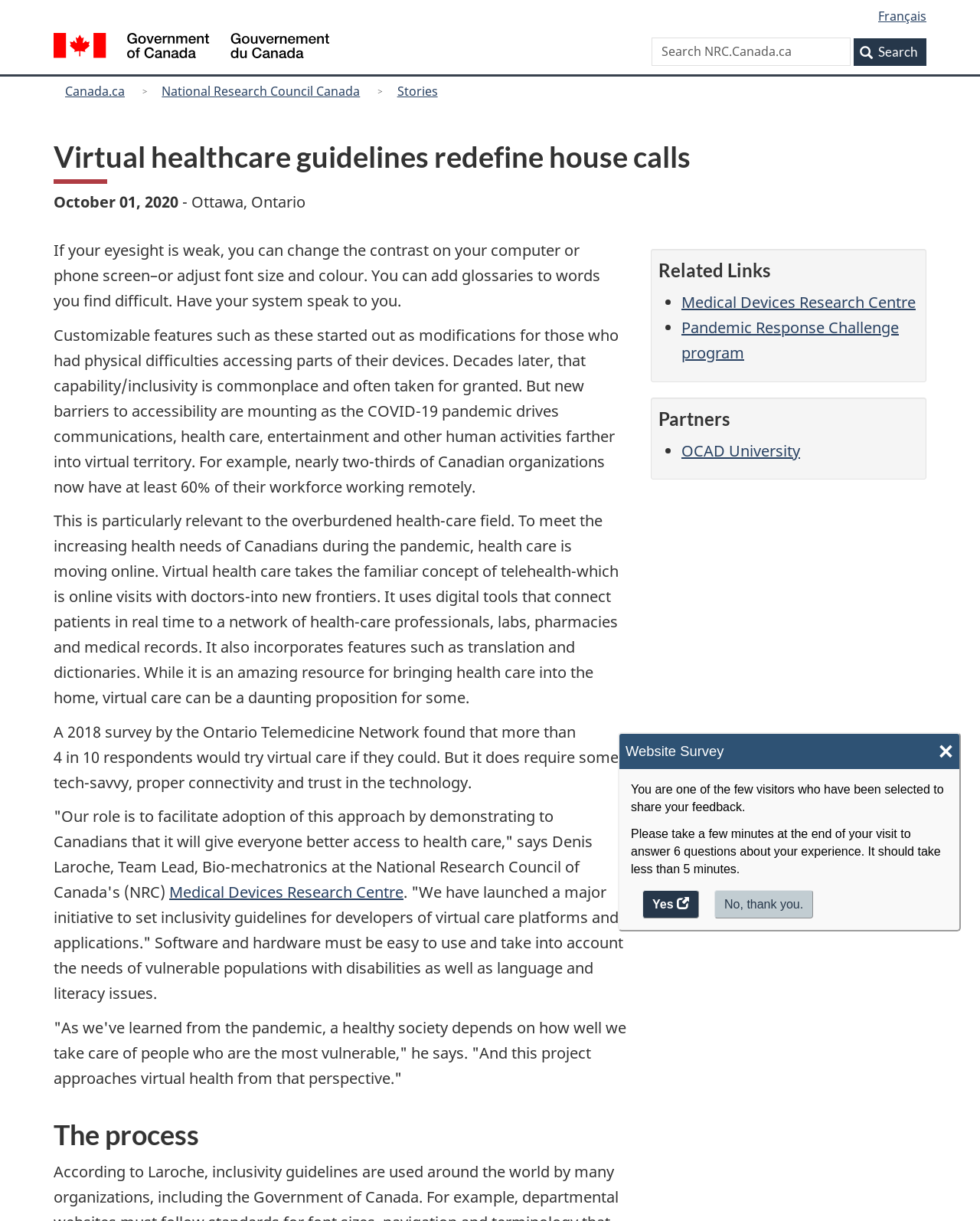Generate a comprehensive description of the webpage.

The webpage is about virtual healthcare guidelines and their impact on house calls, as indicated by the meta description. At the top of the page, there are several links, including "Skip to Invitation Manager Popup", "Skip to main content", and "Skip to 'About government'", which are positioned horizontally and centered. Below these links, there is a language selection dropdown menu with an option to switch to a basic HTML version.

On the top-right corner, there is a Government of Canada logo, accompanied by a link to the Government of Canada website. Next to it, there is a search bar with a "Search" button. Below the search bar, there is a navigation menu with links to "Menu", "You are here", "Canada.ca", "National Research Council Canada", and "Stories".

The main content of the webpage is divided into two sections. The left section contains a heading "Virtual healthcare guidelines redefine house calls" and a series of paragraphs discussing the importance of virtual healthcare, its benefits, and the challenges it poses, particularly for vulnerable populations. The text is accompanied by a timestamp indicating the date of publication.

The right section of the page contains a survey invitation, asking users to share their feedback about their experience on the website. There is also a button to close the survey invitation.

At the bottom of the page, there are several links to related resources, including the Medical Devices Research Centre and the Pandemic Response Challenge program, as well as a list of partners, including OCAD University.